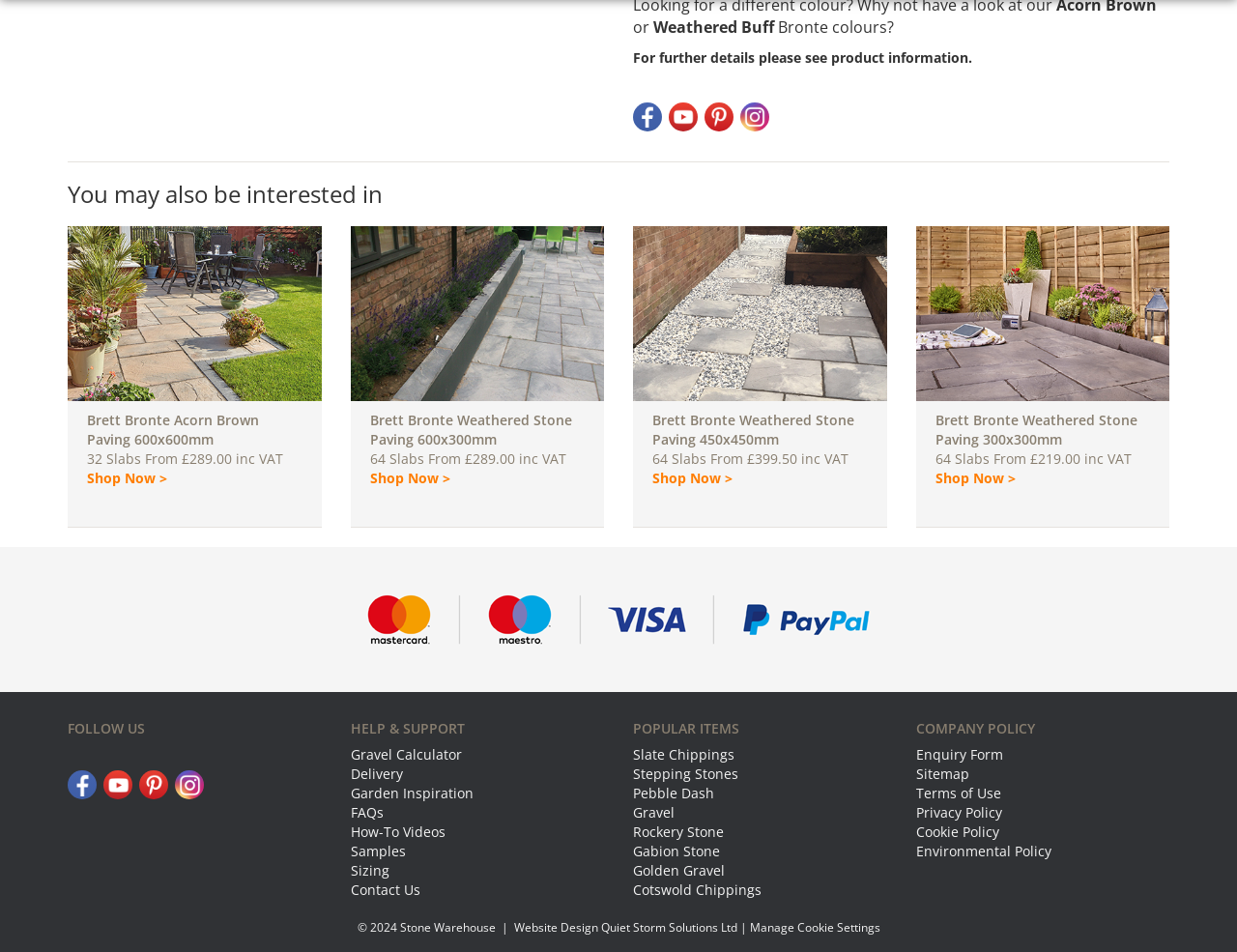Provide the bounding box coordinates for the area that should be clicked to complete the instruction: "Follow us on Instagram".

[0.141, 0.809, 0.165, 0.84]